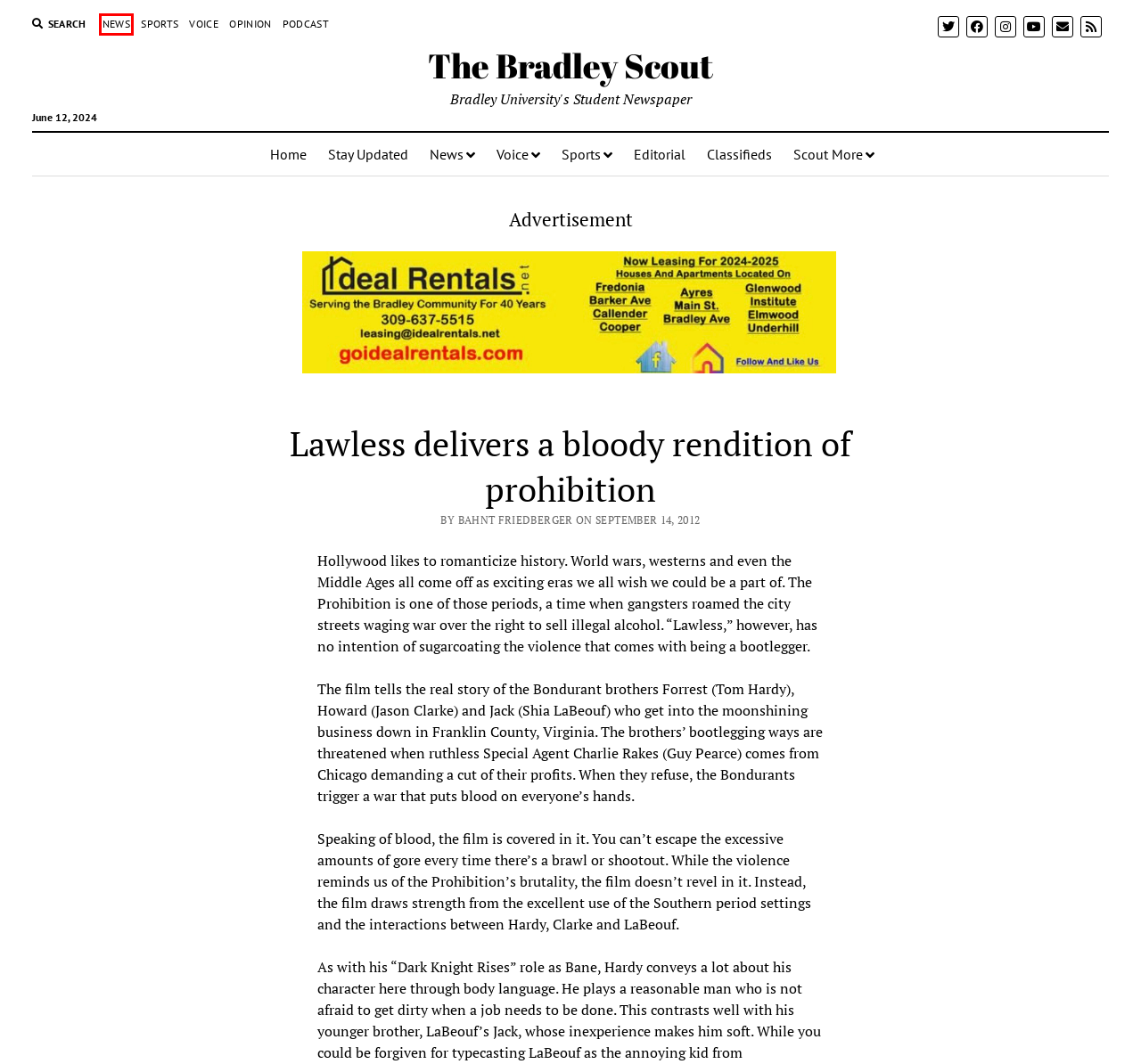You are provided a screenshot of a webpage featuring a red bounding box around a UI element. Choose the webpage description that most accurately represents the new webpage after clicking the element within the red bounding box. Here are the candidates:
A. Classifieds – The Bradley Scout
B. The Bradley Scout – Bradley University's Student Newspaper
C. Podcast – The Bradley Scout
D. Opinion – The Bradley Scout
E. Sports – The Bradley Scout
F. Get The Scout’s newsletter sent straight to your inbox – The Bradley Scout
G. Ideal Rentals
H. News – The Bradley Scout

H